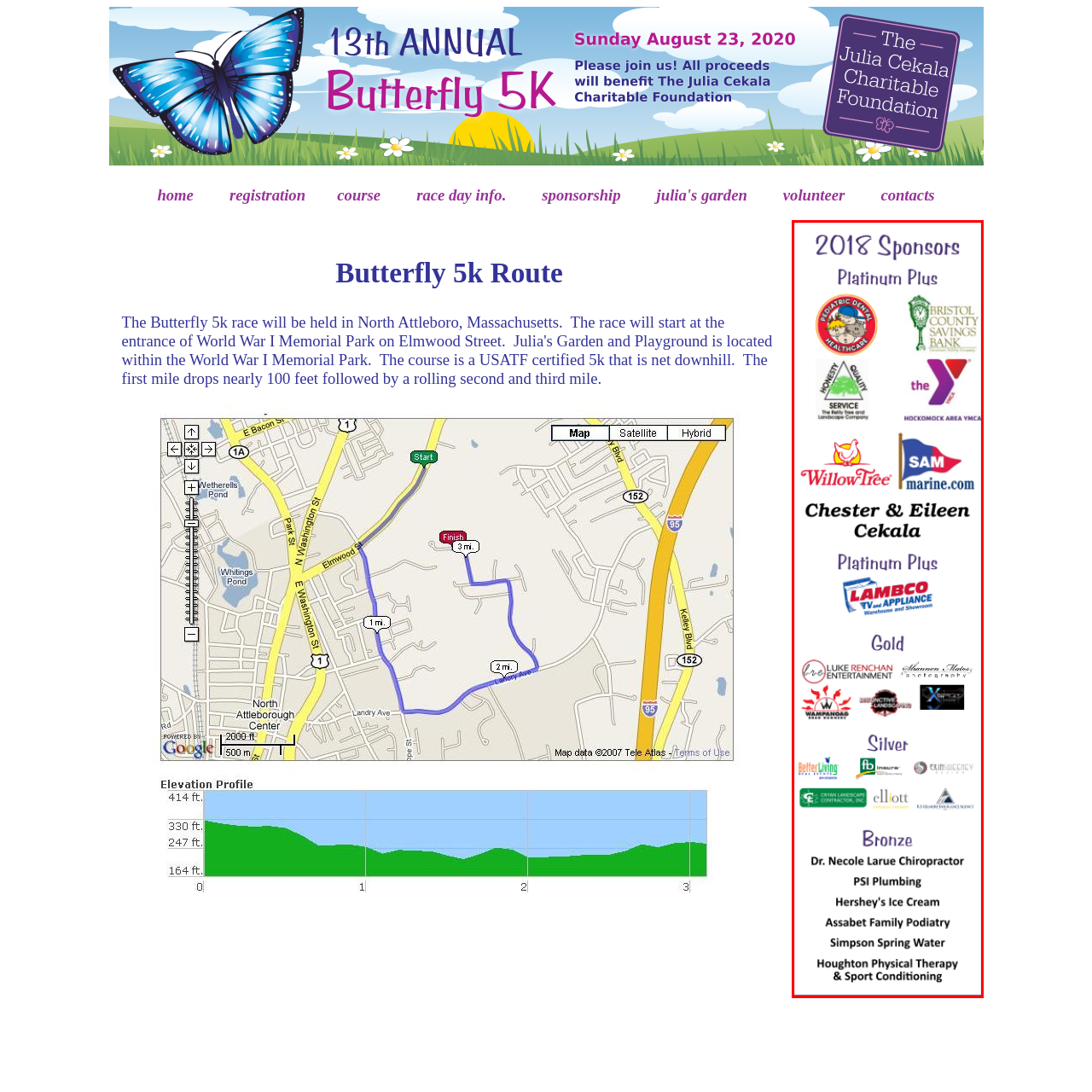Inspect the part framed by the grey rectangle, What is the name of the photography service? 
Reply with a single word or phrase.

Luke Renchan Entertainment